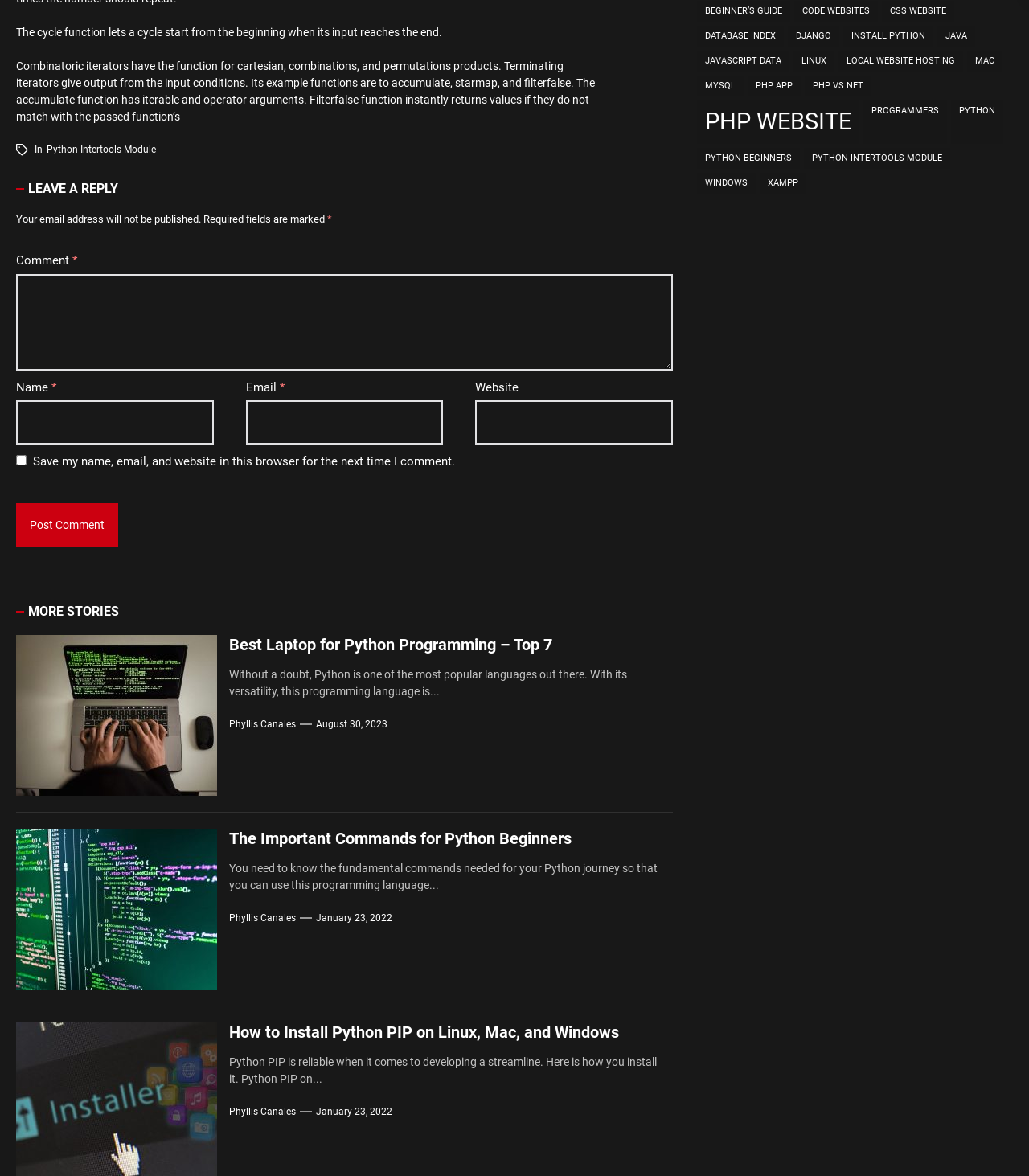Using the information shown in the image, answer the question with as much detail as possible: What is the function of the cycle function in Python?

According to the text, the cycle function lets a cycle start from the beginning when its input reaches the end, which means it has the ability to restart the cycle when it finishes.